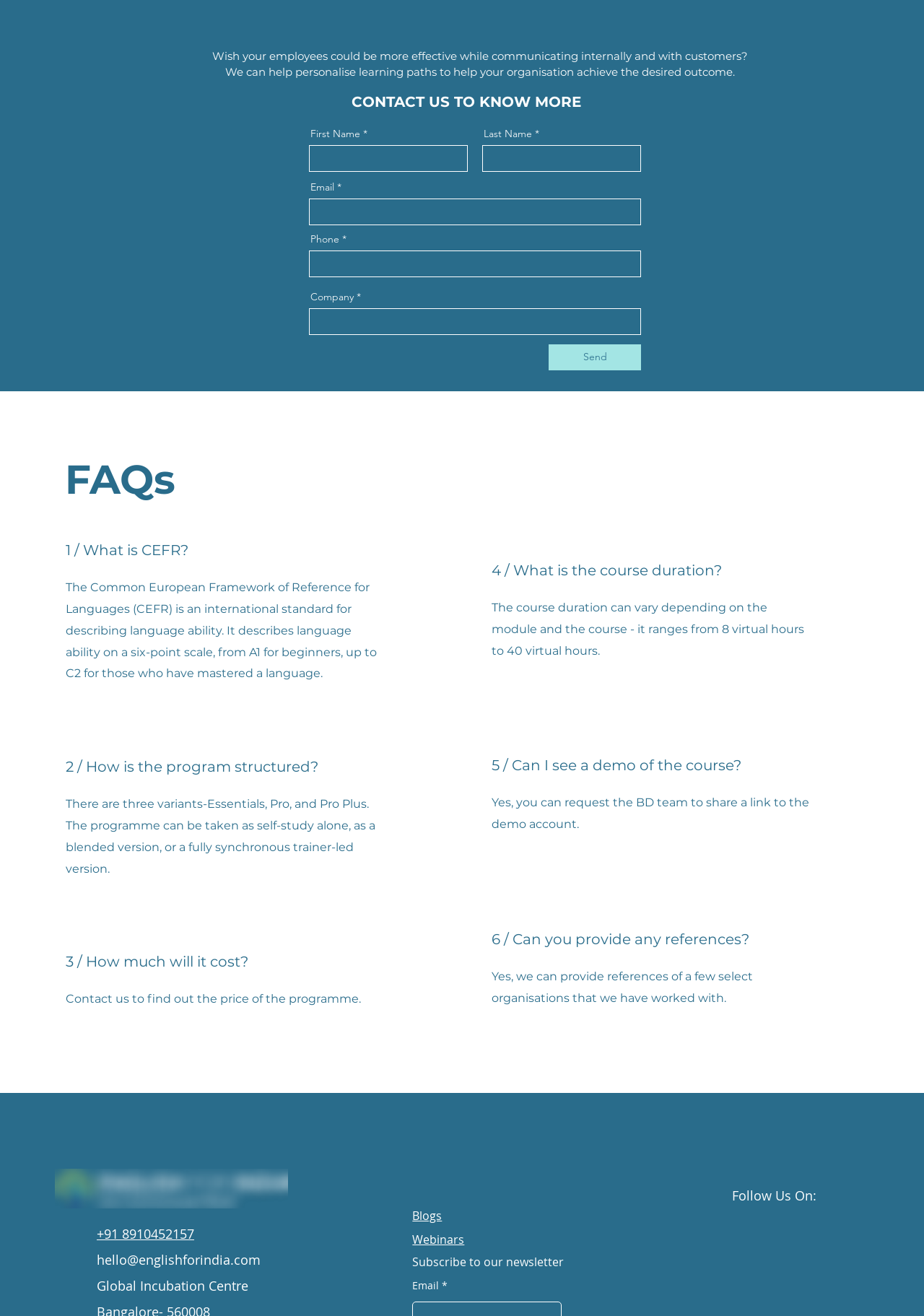What is the purpose of the 'Contact Us' section?
Answer the question with a thorough and detailed explanation.

The 'Contact Us' section is located at the top of the webpage and contains a heading 'CONTACT US TO KNOW MORE'. This section likely allows users to get in touch with the website owner or administrator to ask questions, request more information, or provide feedback.